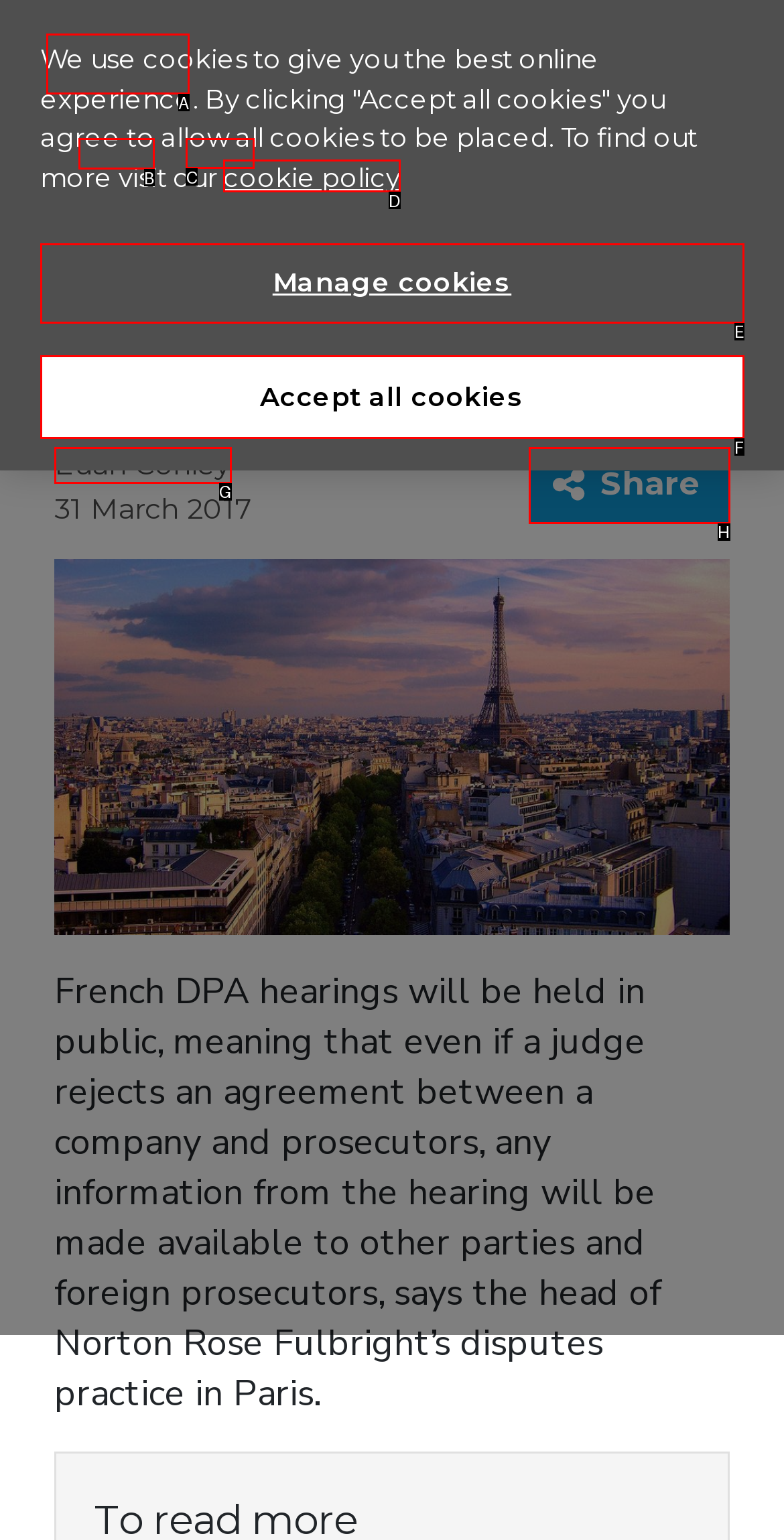Select the letter of the element you need to click to complete this task: Go to the home page
Answer using the letter from the specified choices.

B